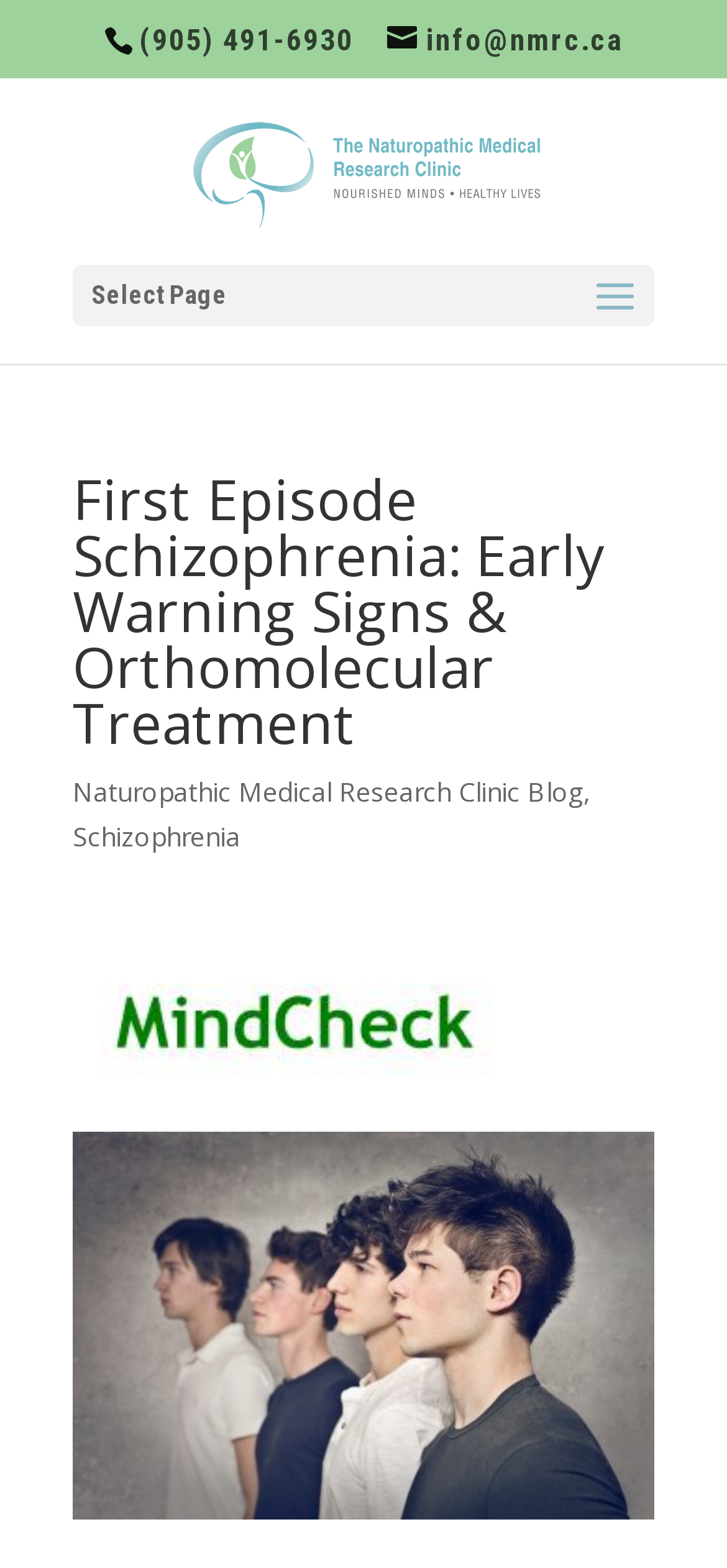Give a one-word or short phrase answer to this question: 
How many links are there in the top section?

3